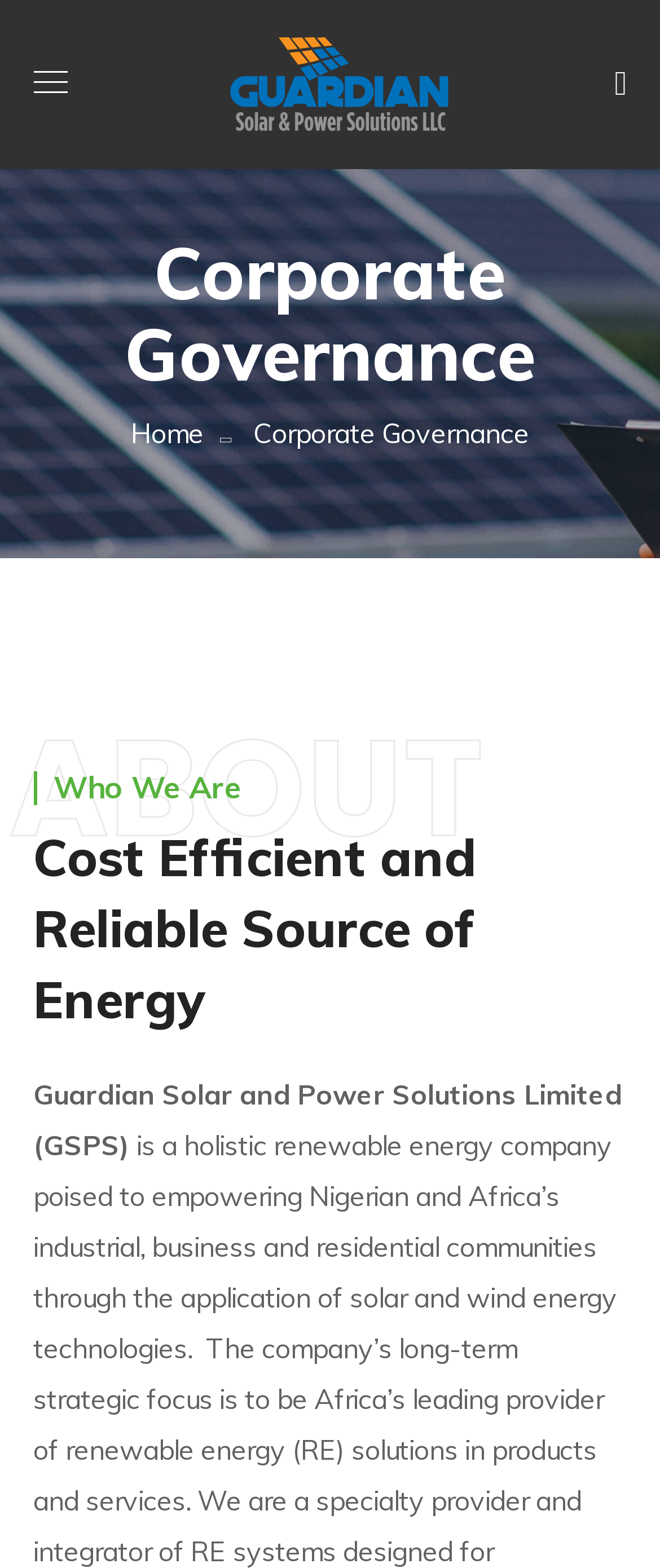What is the subtitle of the webpage?
Provide a concise answer using a single word or phrase based on the image.

Cost Efficient and Reliable Source of Energy